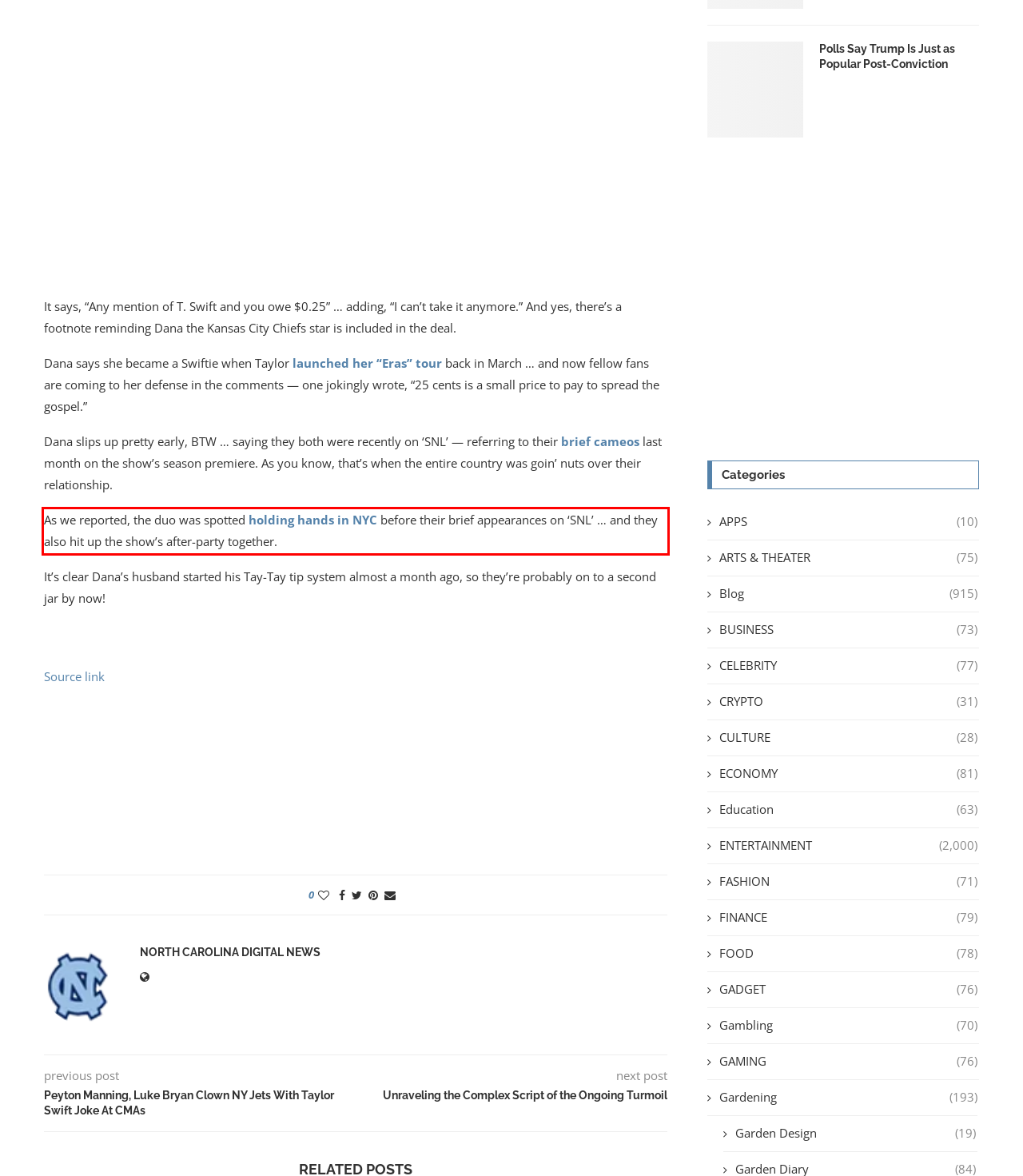You are given a screenshot with a red rectangle. Identify and extract the text within this red bounding box using OCR.

As we reported, the duo was spotted holding hands in NYC before their brief appearances on ‘SNL’ … and they also hit up the show’s after-party together.